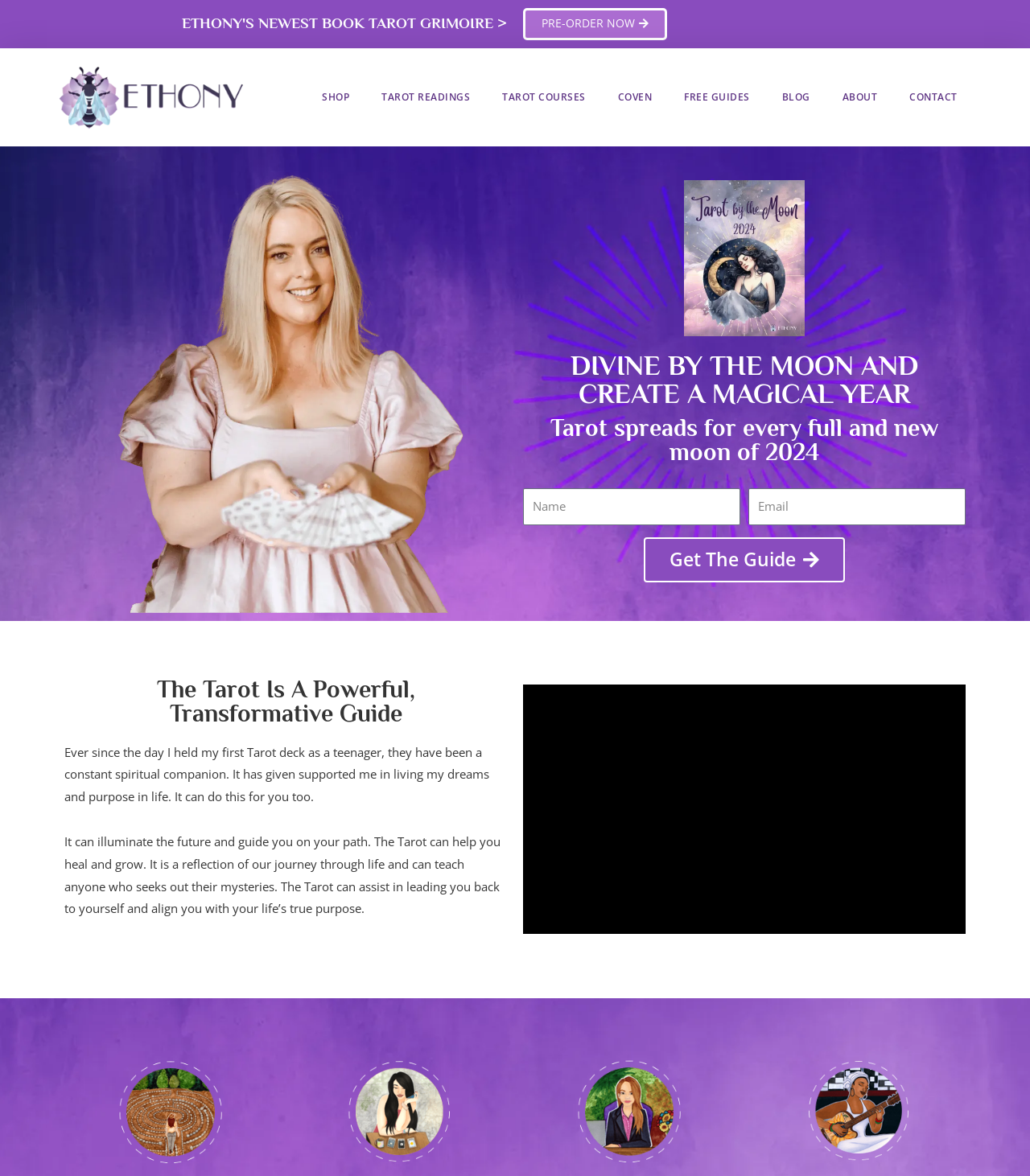What can be pre-ordered on this webpage?
Could you please answer the question thoroughly and with as much detail as possible?

The 'PRE-ORDER NOW' link suggests that a guide related to Tarot can be pre-ordered, possibly the 'Divine By The Moon And Create A Magical Year' guide mentioned in the headings.